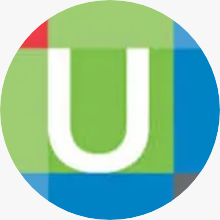What is the purpose of the 'UPTODATE' section?
Refer to the image and answer the question using a single word or phrase.

Providing medical information